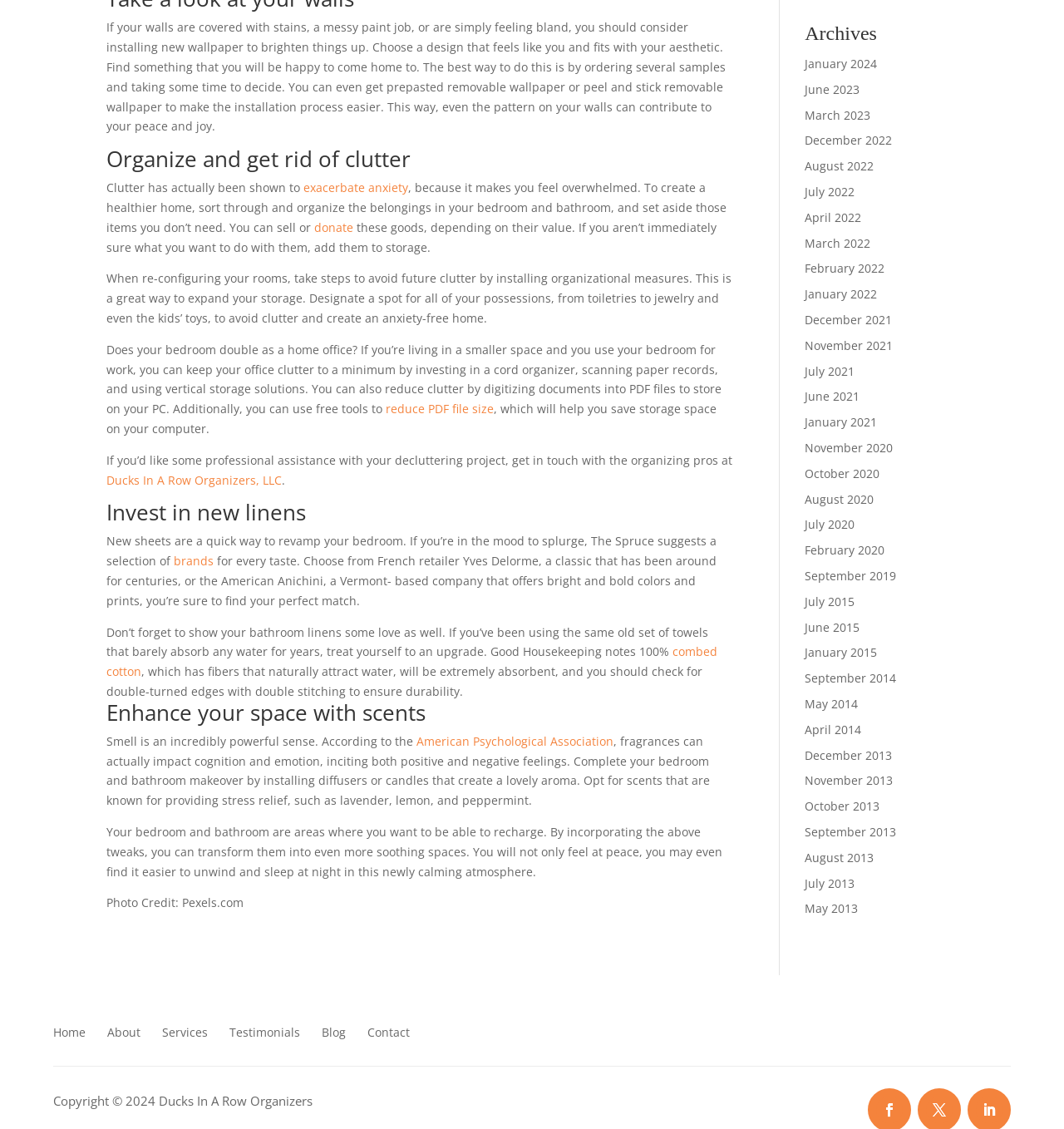Find the bounding box coordinates for the HTML element described as: "reduce PDF file size". The coordinates should consist of four float values between 0 and 1, i.e., [left, top, right, bottom].

[0.362, 0.355, 0.464, 0.369]